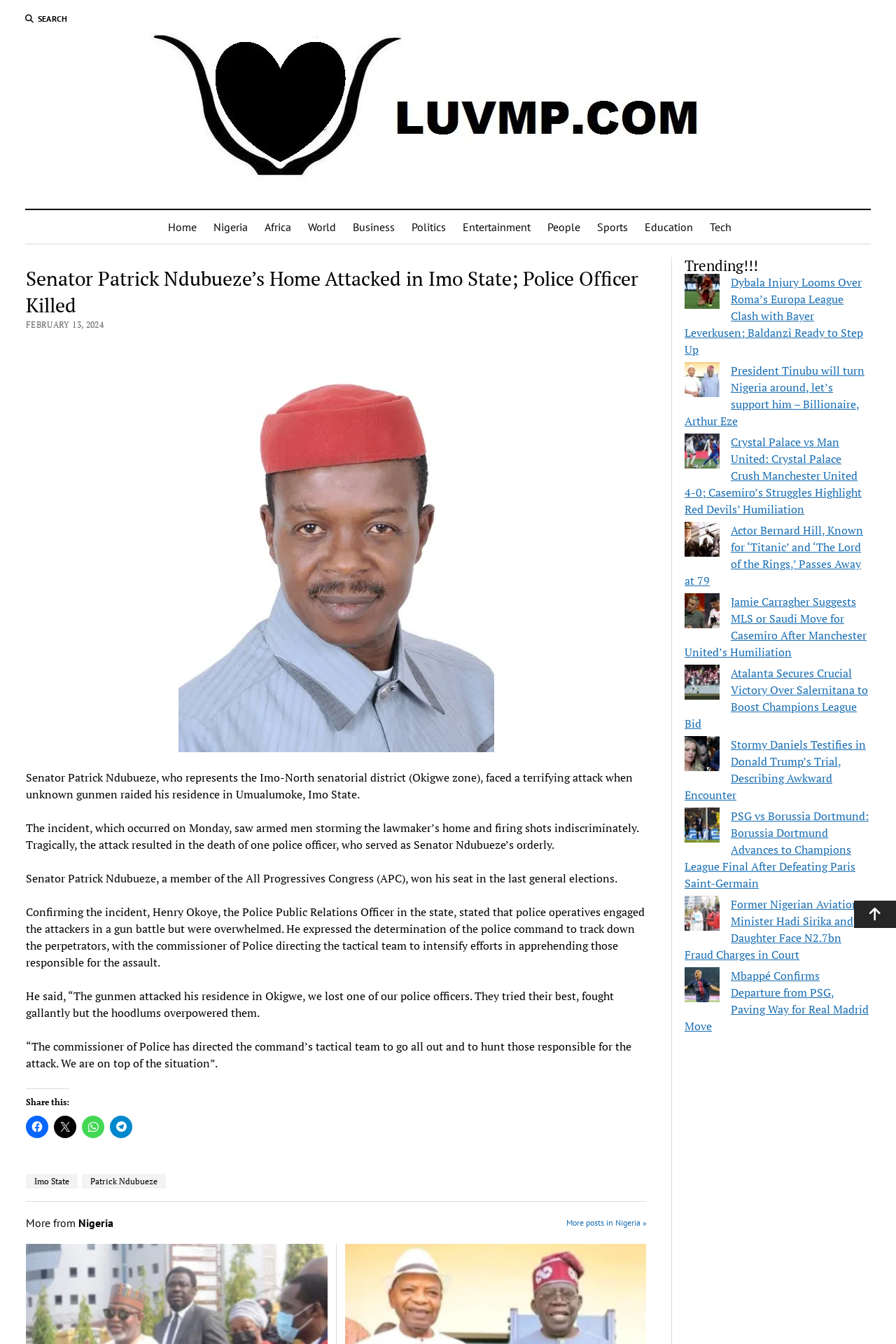How many police officers were killed in the attack?
Look at the screenshot and give a one-word or phrase answer.

One